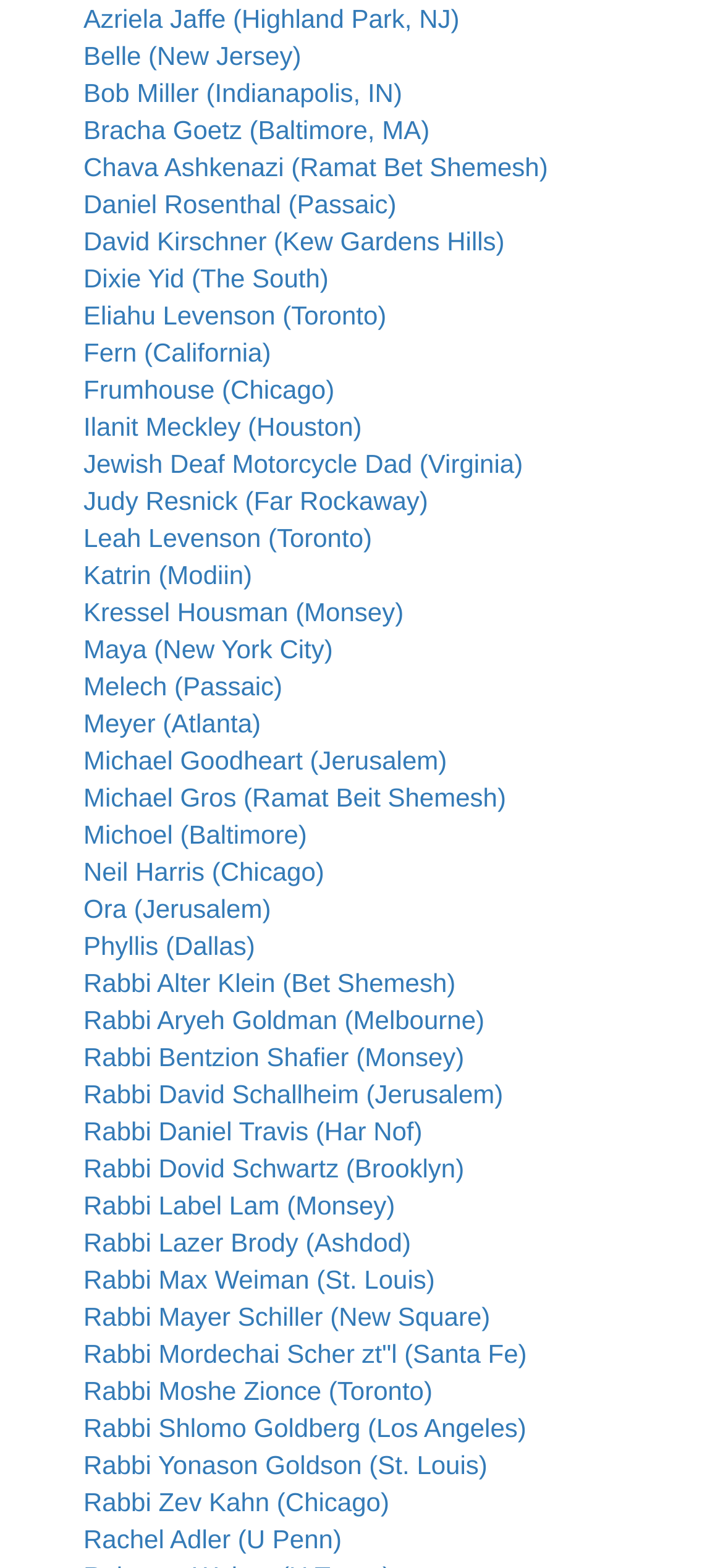Find the bounding box coordinates for the area that should be clicked to accomplish the instruction: "View Rabbi Yonason Goldson's profile".

[0.115, 0.925, 0.674, 0.944]